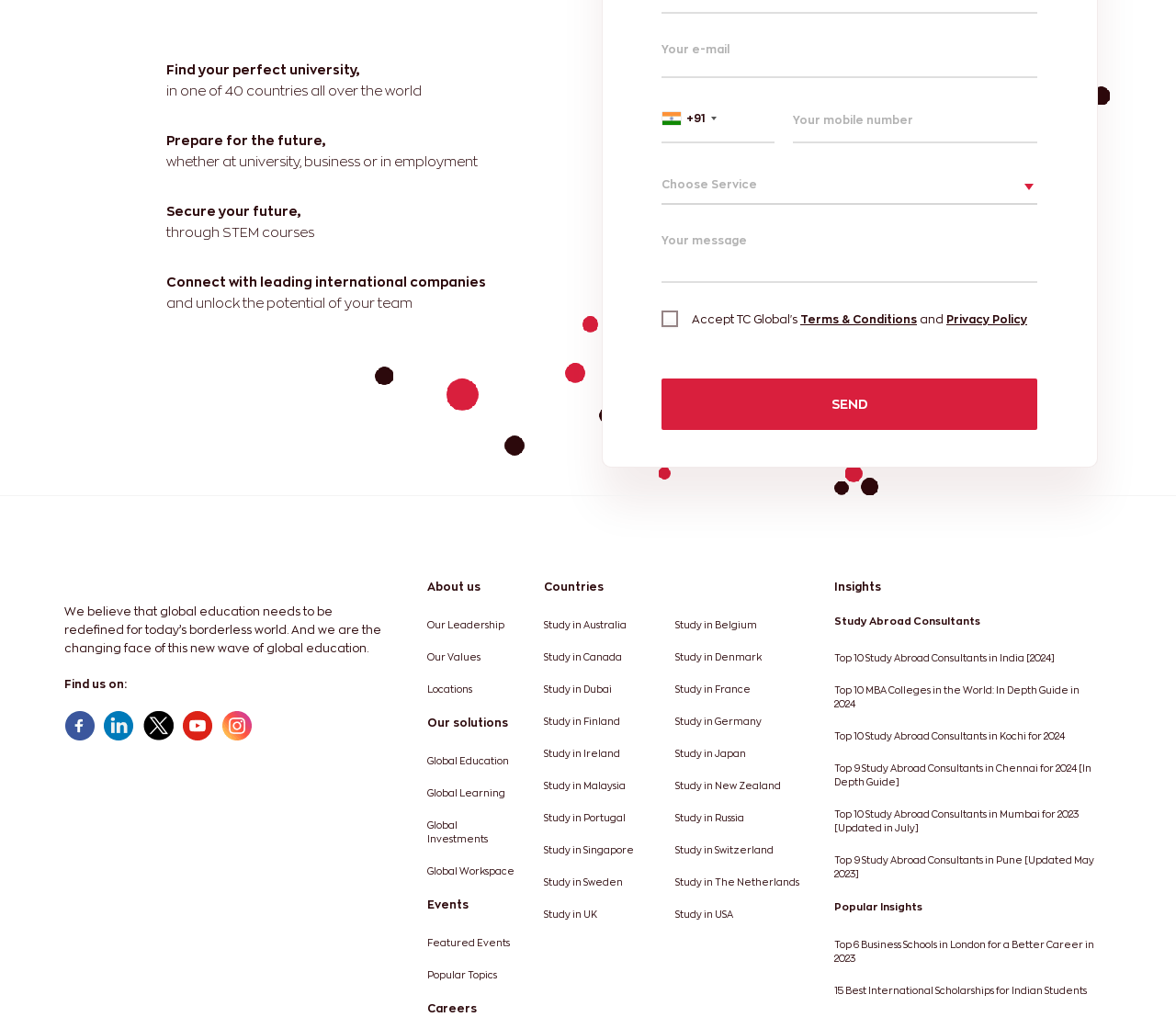By analyzing the image, answer the following question with a detailed response: What is the theme of the 'Insights' section?

The 'Insights' section contains links to articles such as 'Top 10 Study Abroad Consultants in India' and 'Top 10 MBA Colleges in the World', suggesting that the theme of this section is related to studying abroad.